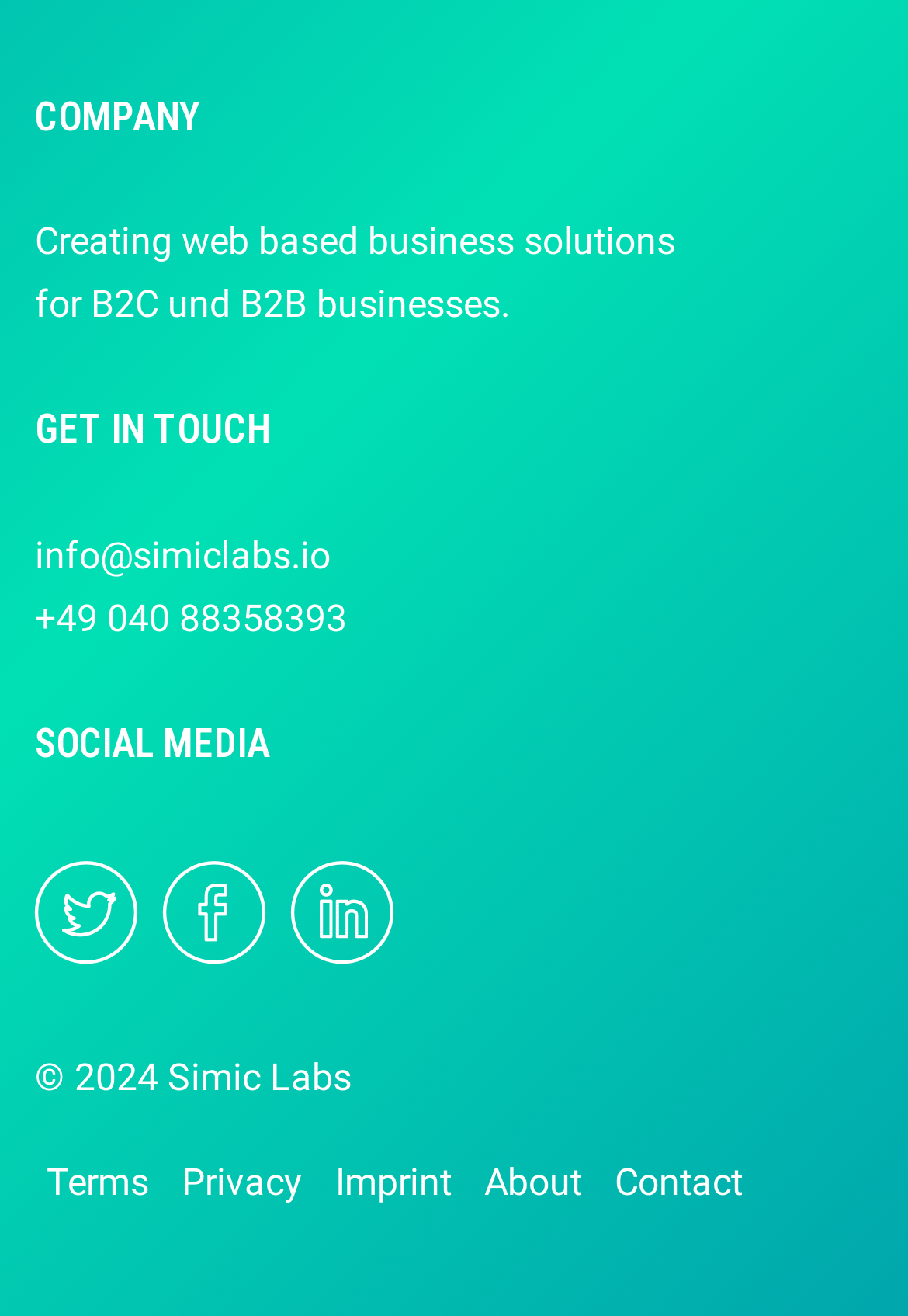How many social media links are available?
Using the visual information, answer the question in a single word or phrase.

3